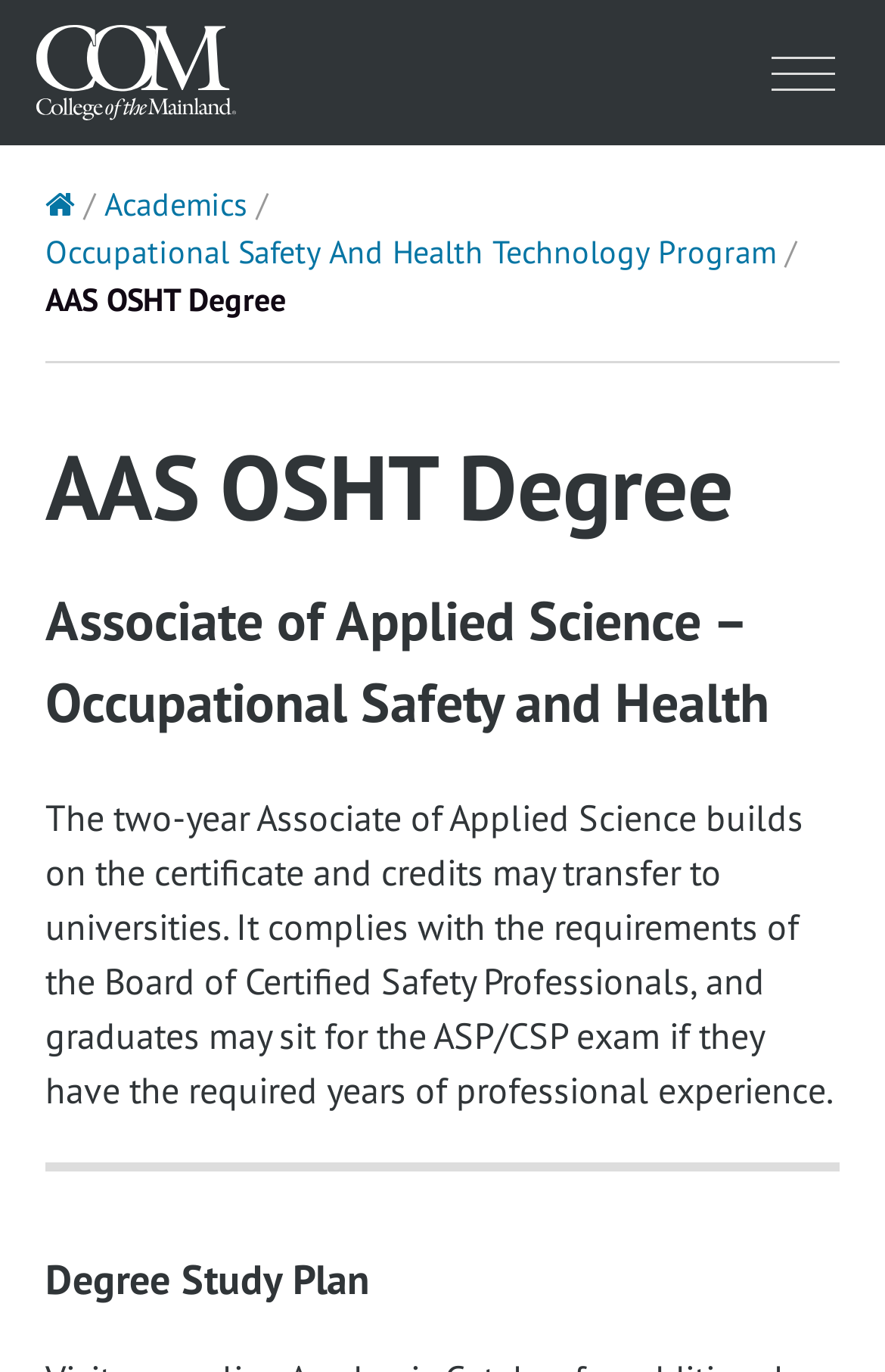Can you identify and provide the main heading of the webpage?

AAS OSHT Degree